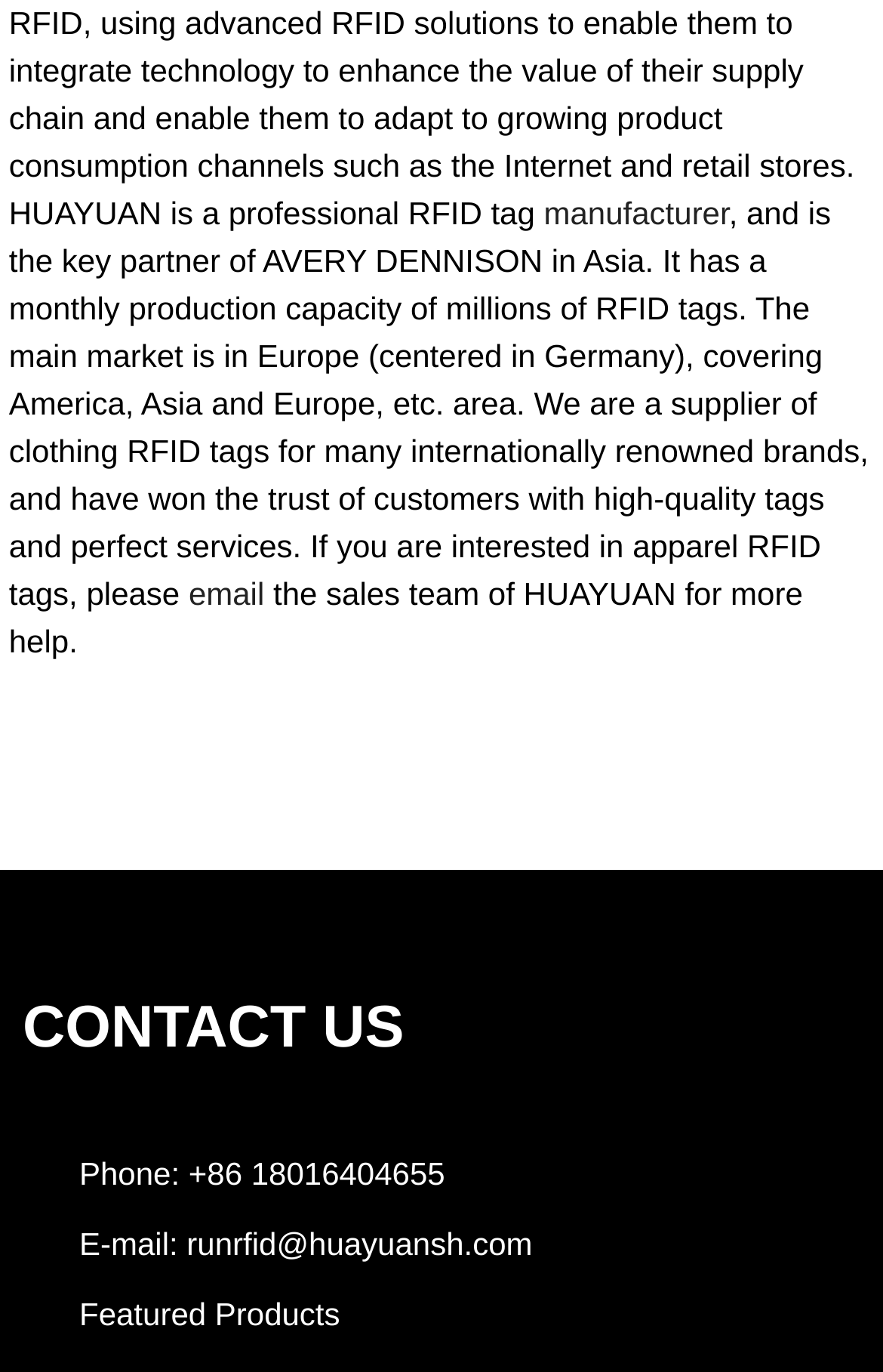Analyze the image and deliver a detailed answer to the question: What is HUAYUAN's monthly production capacity?

According to the webpage, HUAYUAN has a monthly production capacity of millions of RFID tags, which is mentioned in the second paragraph of the webpage.